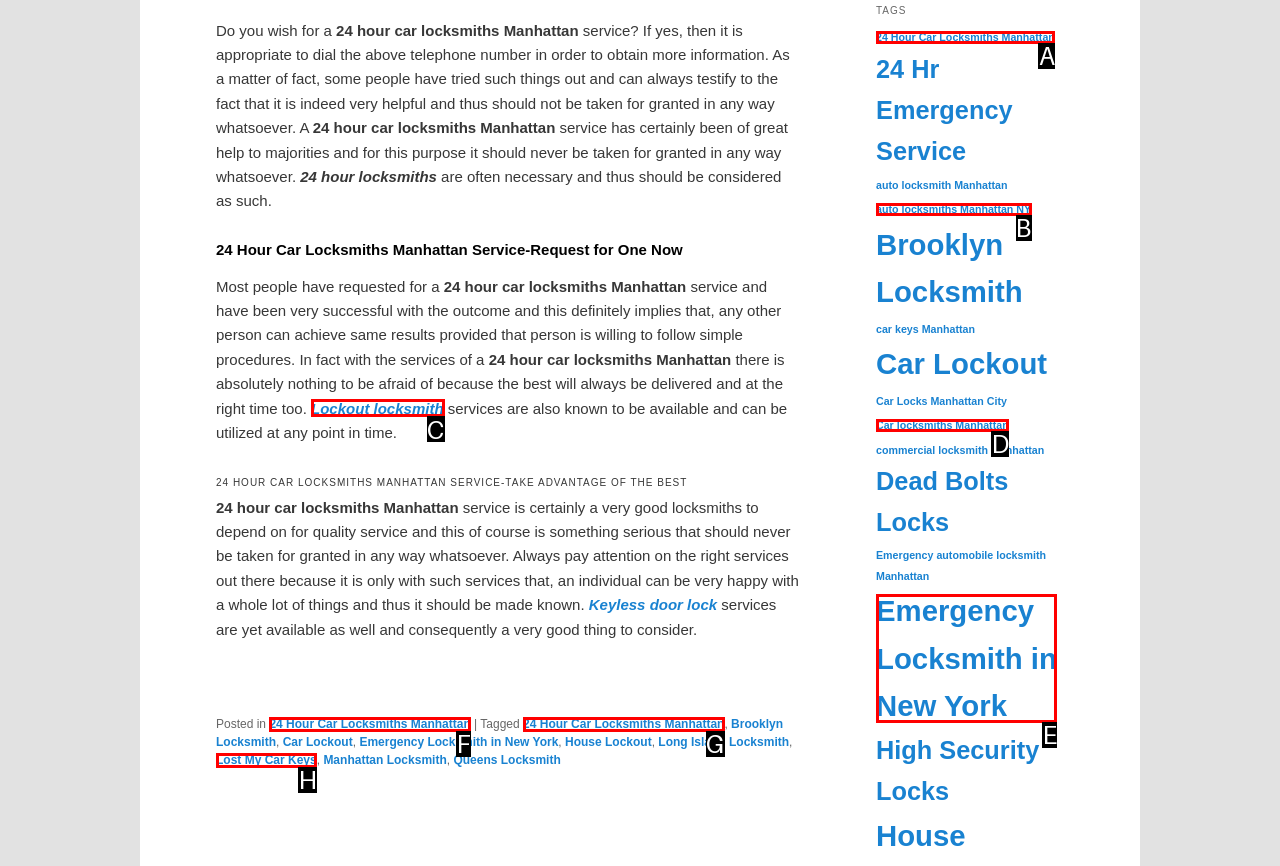Indicate the letter of the UI element that should be clicked to accomplish the task: Click the link to HF Data Datenverarbeitungsges.m.b.H.. Answer with the letter only.

None